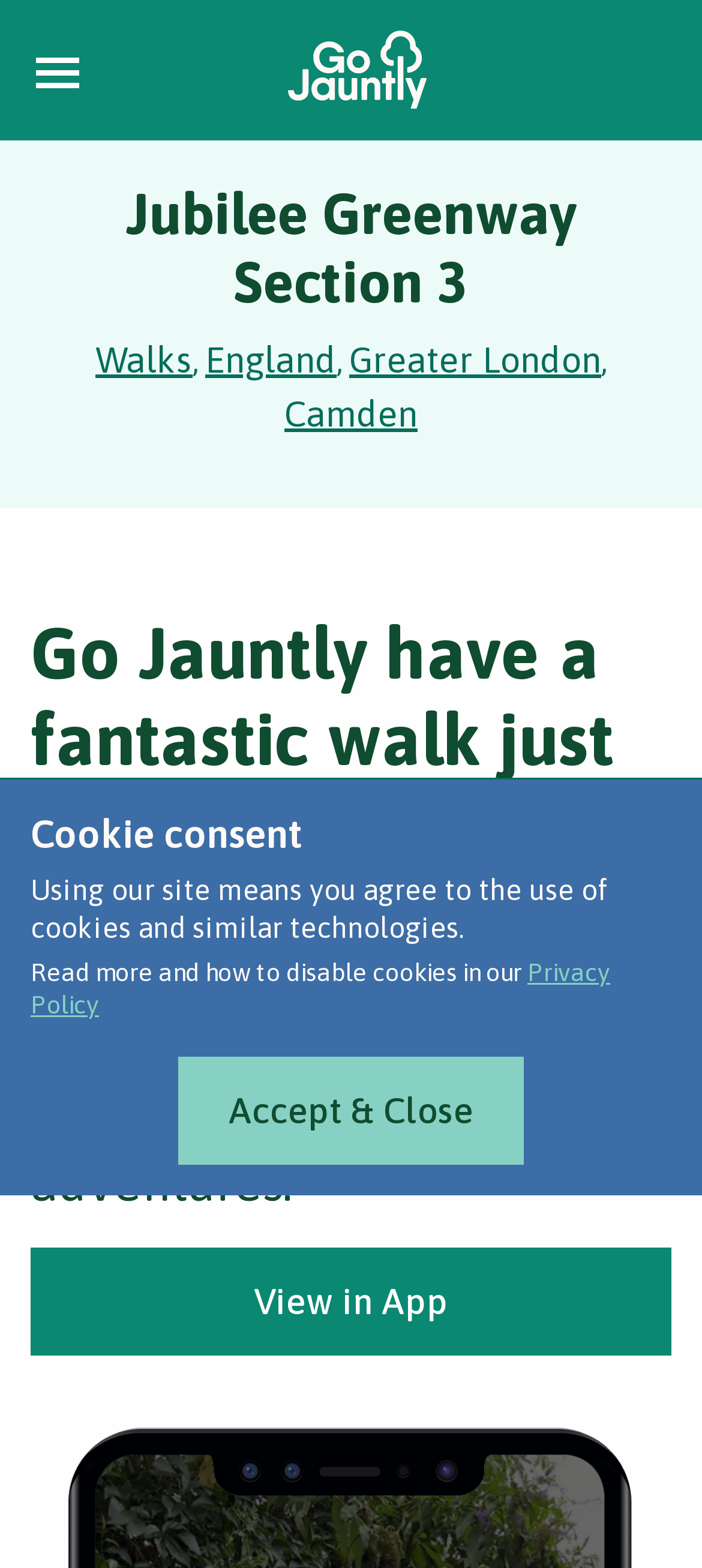Provide the bounding box coordinates for the area that should be clicked to complete the instruction: "Click the Go Jauntly Logo".

[0.409, 0.02, 0.606, 0.07]